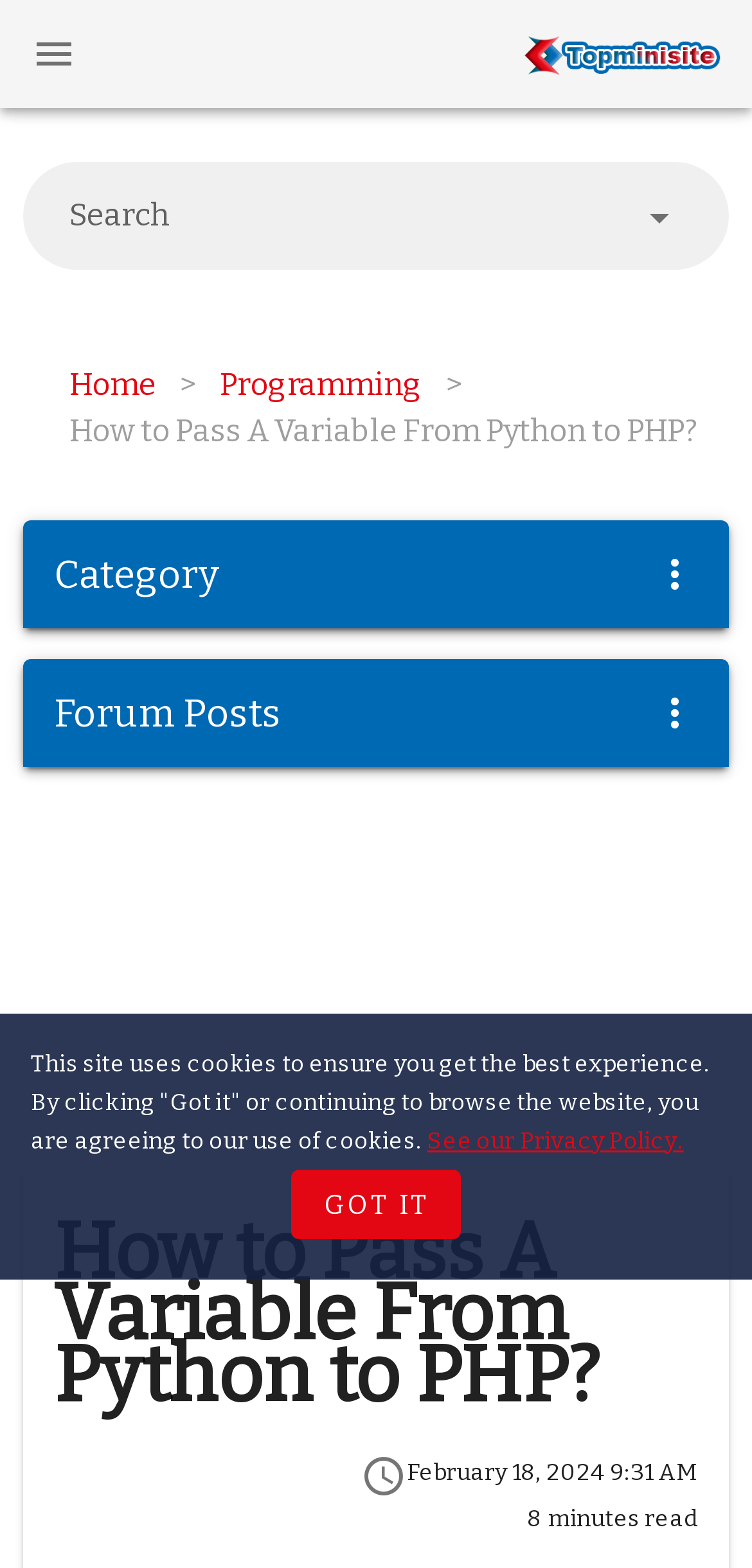Can you show the bounding box coordinates of the region to click on to complete the task described in the instruction: "Click the GOT IT button"?

[0.386, 0.746, 0.614, 0.79]